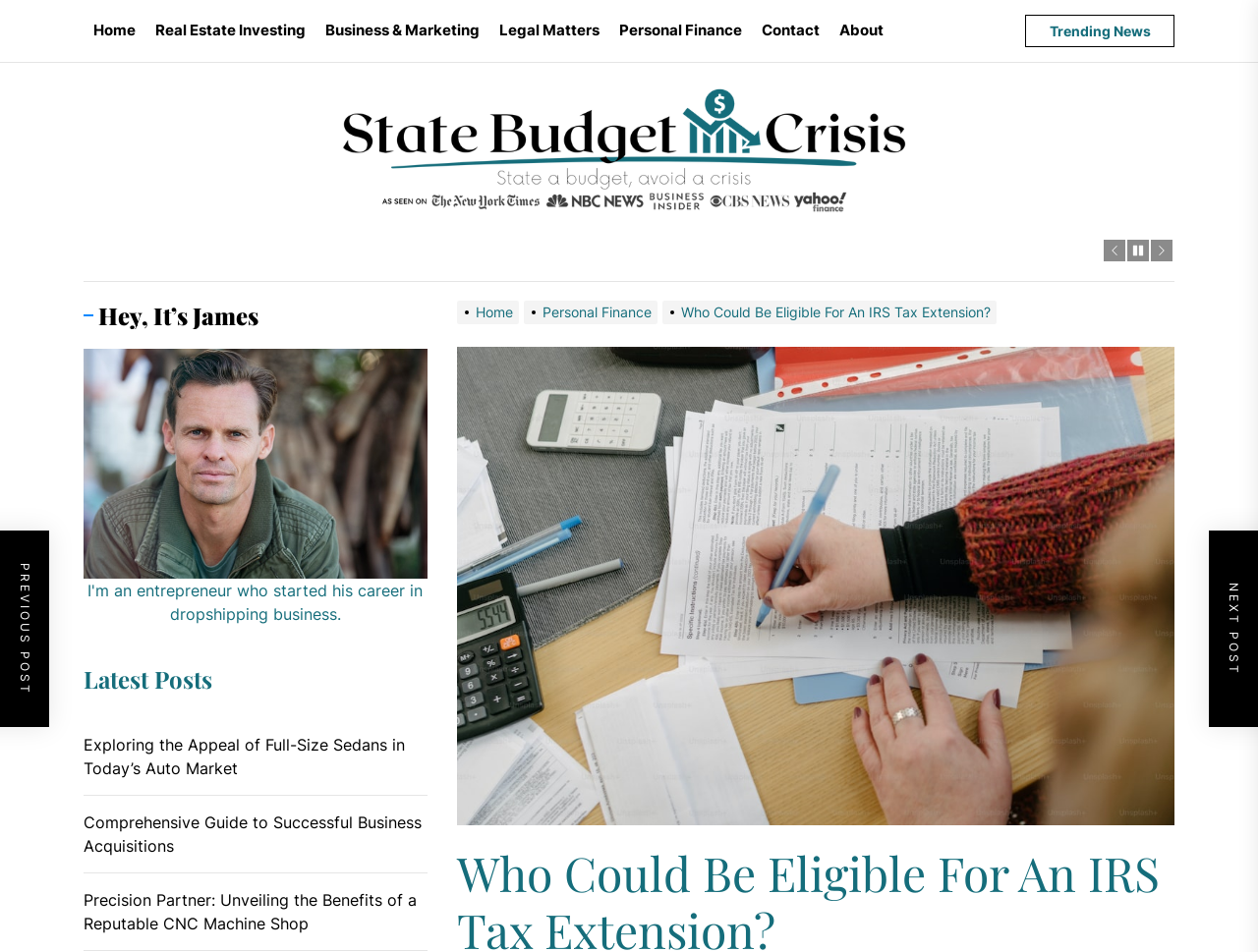Determine the bounding box coordinates of the UI element that matches the following description: "Legal Matters". The coordinates should be four float numbers between 0 and 1 in the format [left, top, right, bottom].

[0.389, 0.0, 0.484, 0.064]